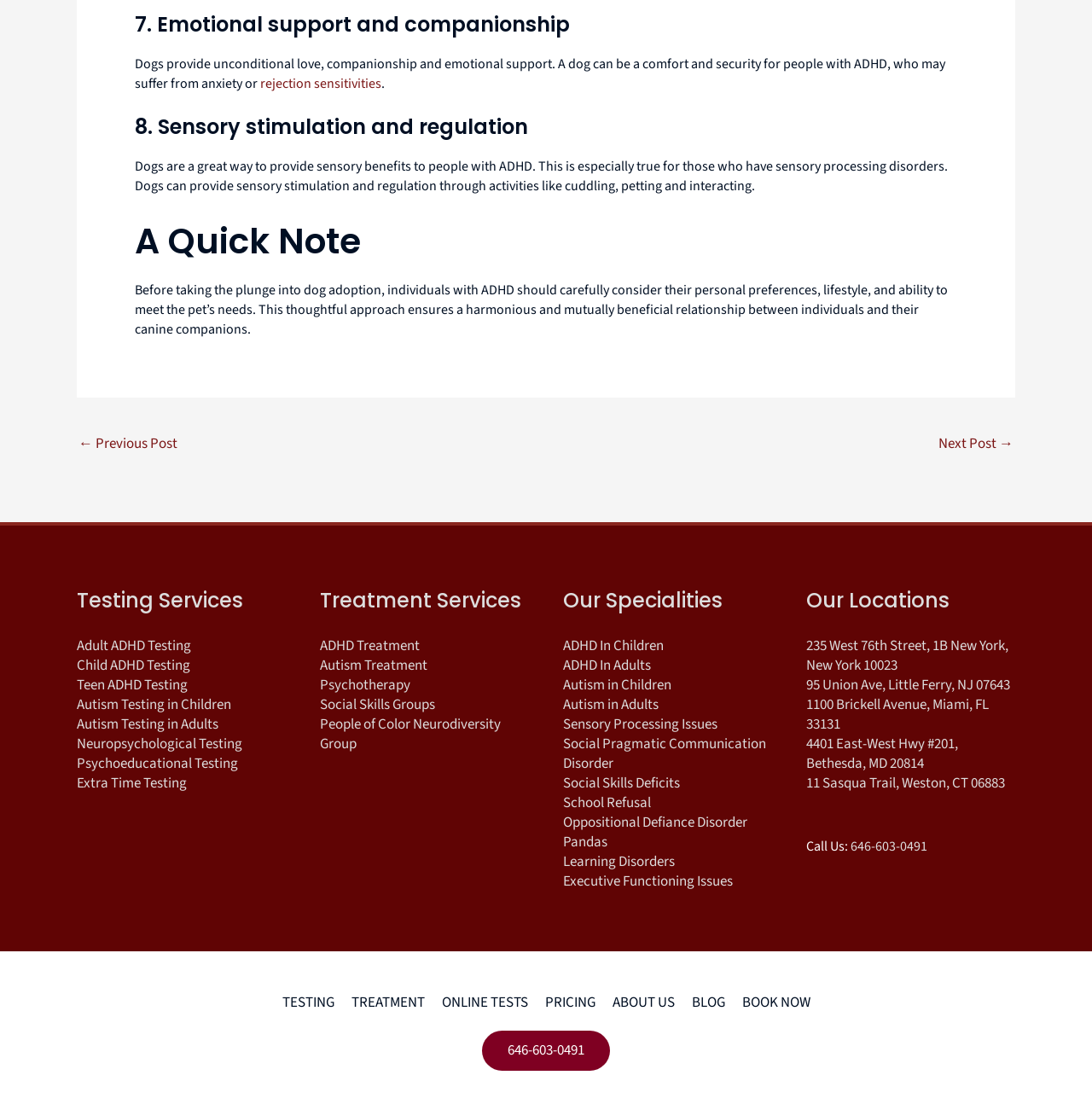Identify the bounding box coordinates for the element you need to click to achieve the following task: "Read more about the book". Provide the bounding box coordinates as four float numbers between 0 and 1, in the form [left, top, right, bottom].

None